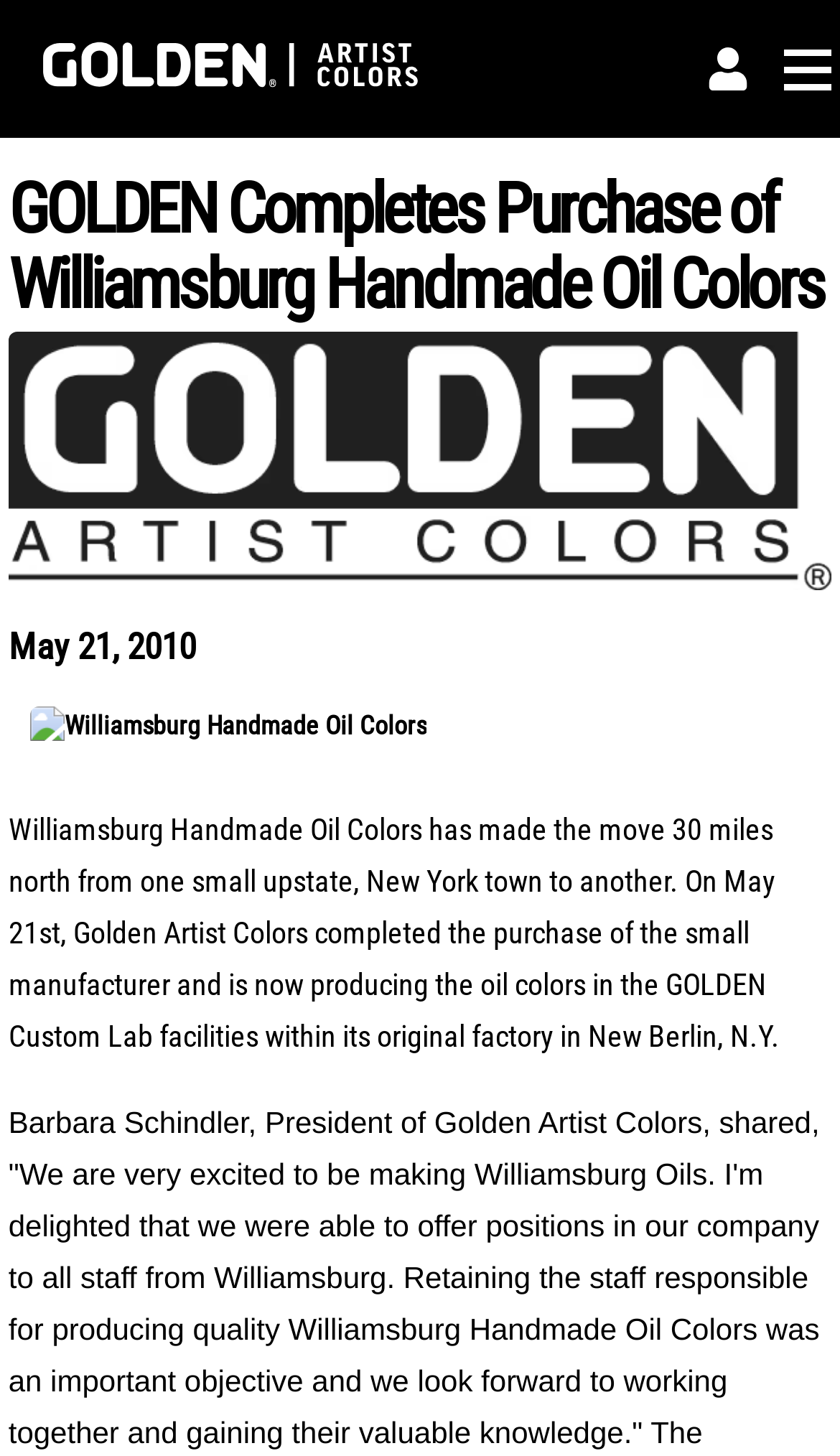Please reply with a single word or brief phrase to the question: 
Where is the GOLDEN Custom Lab facility located?

New Berlin, N.Y.